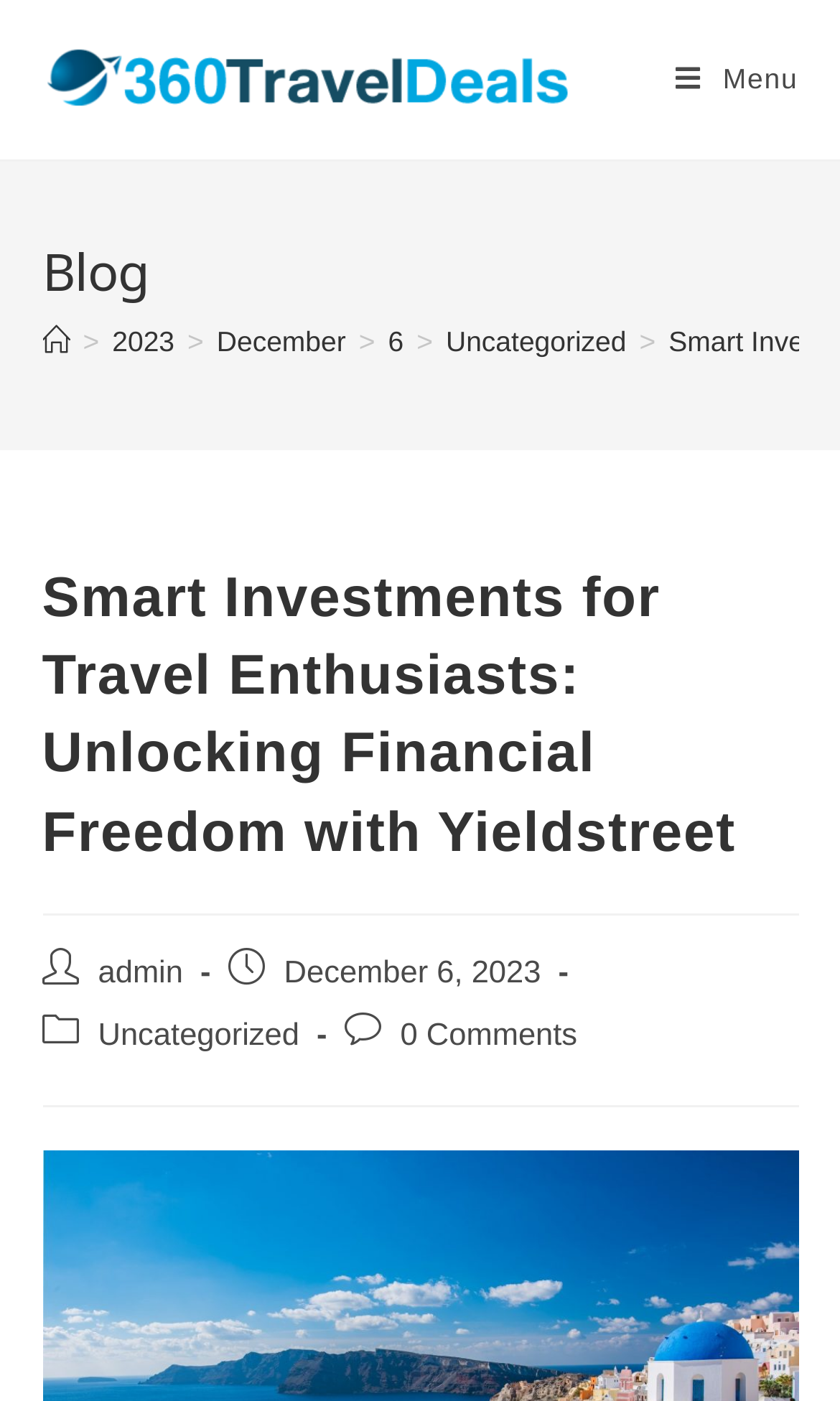Highlight the bounding box coordinates of the region I should click on to meet the following instruction: "Click on the 360TravelDeals.com logo".

[0.05, 0.026, 0.694, 0.088]